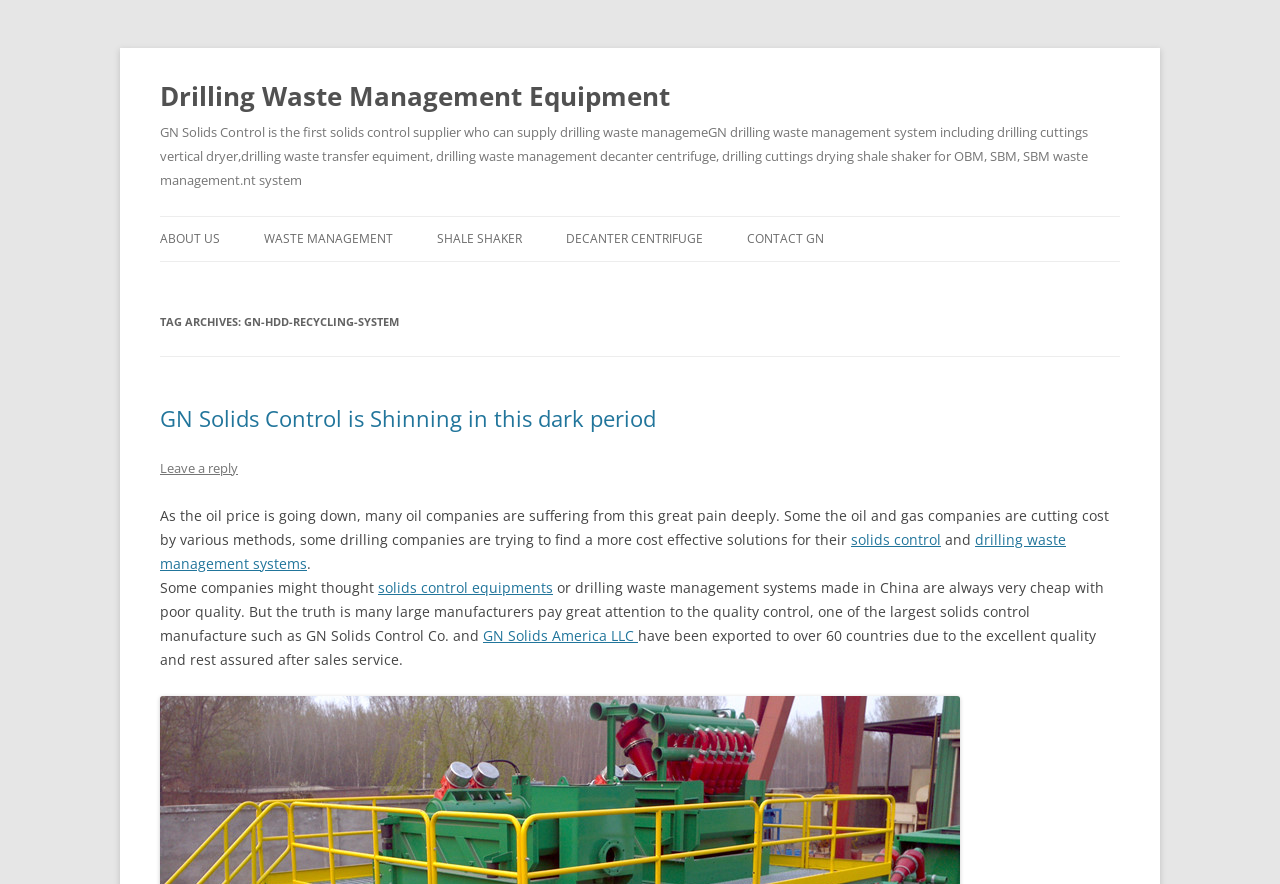From the webpage screenshot, predict the bounding box of the UI element that matches this description: "name="message" placeholder="Message"".

None